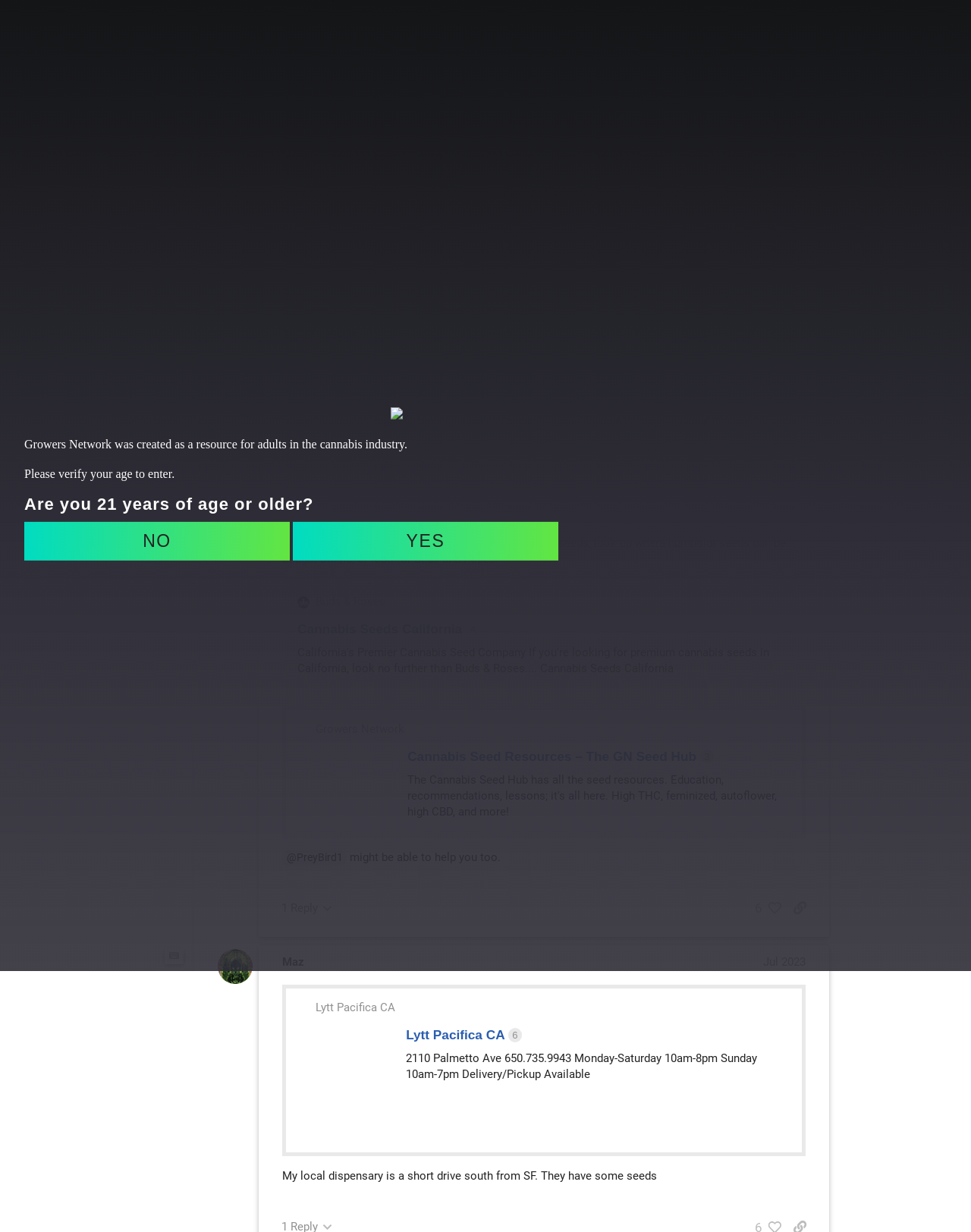Identify the bounding box coordinates of the clickable region required to complete the instruction: "Verify your age to enter". The coordinates should be given as four float numbers within the range of 0 and 1, i.e., [left, top, right, bottom].

[0.025, 0.379, 0.18, 0.39]